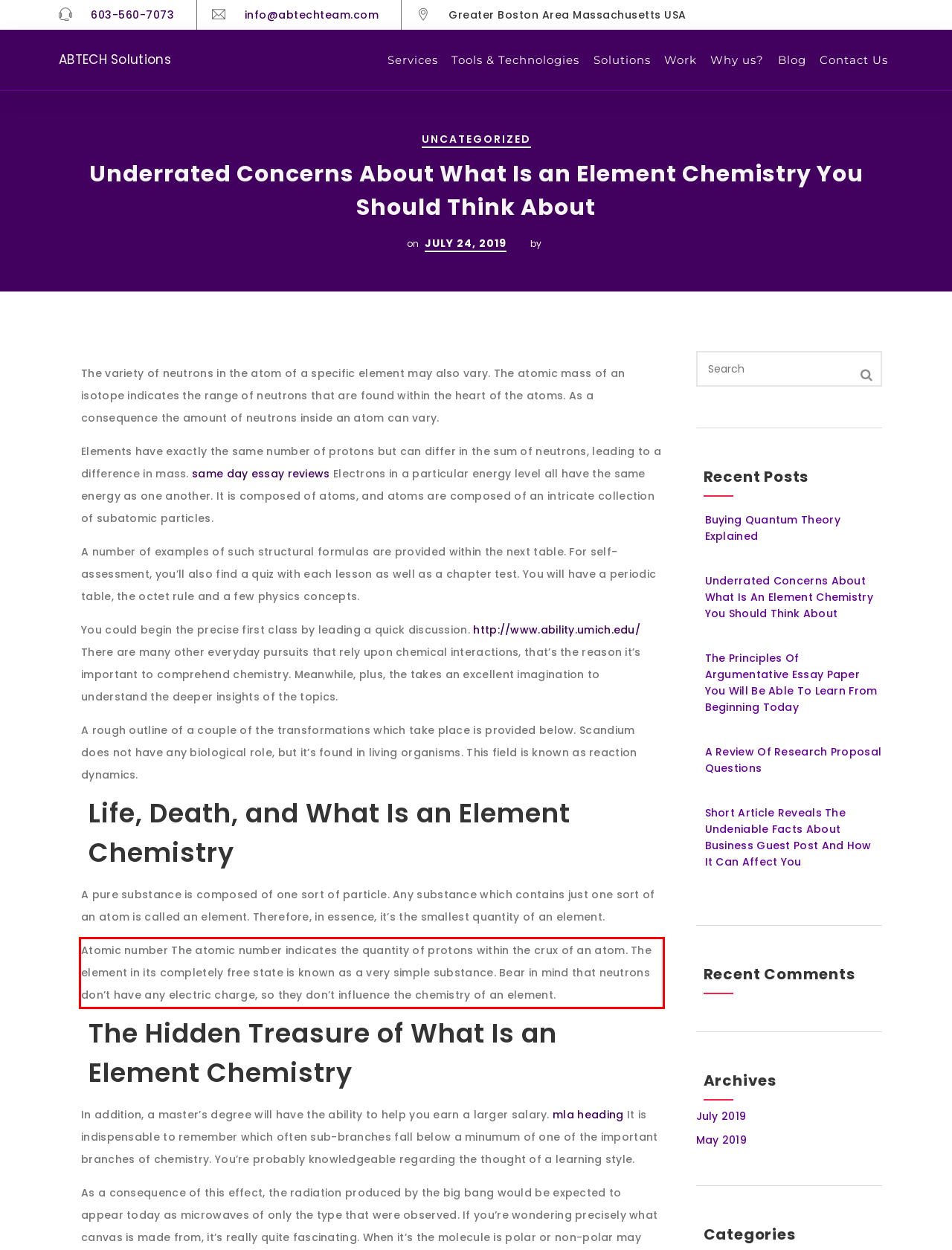You have a webpage screenshot with a red rectangle surrounding a UI element. Extract the text content from within this red bounding box.

Atomic number The atomic number indicates the quantity of protons within the crux of an atom. The element in its completely free state is known as a very simple substance. Bear in mind that neutrons don’t have any electric charge, so they don’t influence the chemistry of an element.